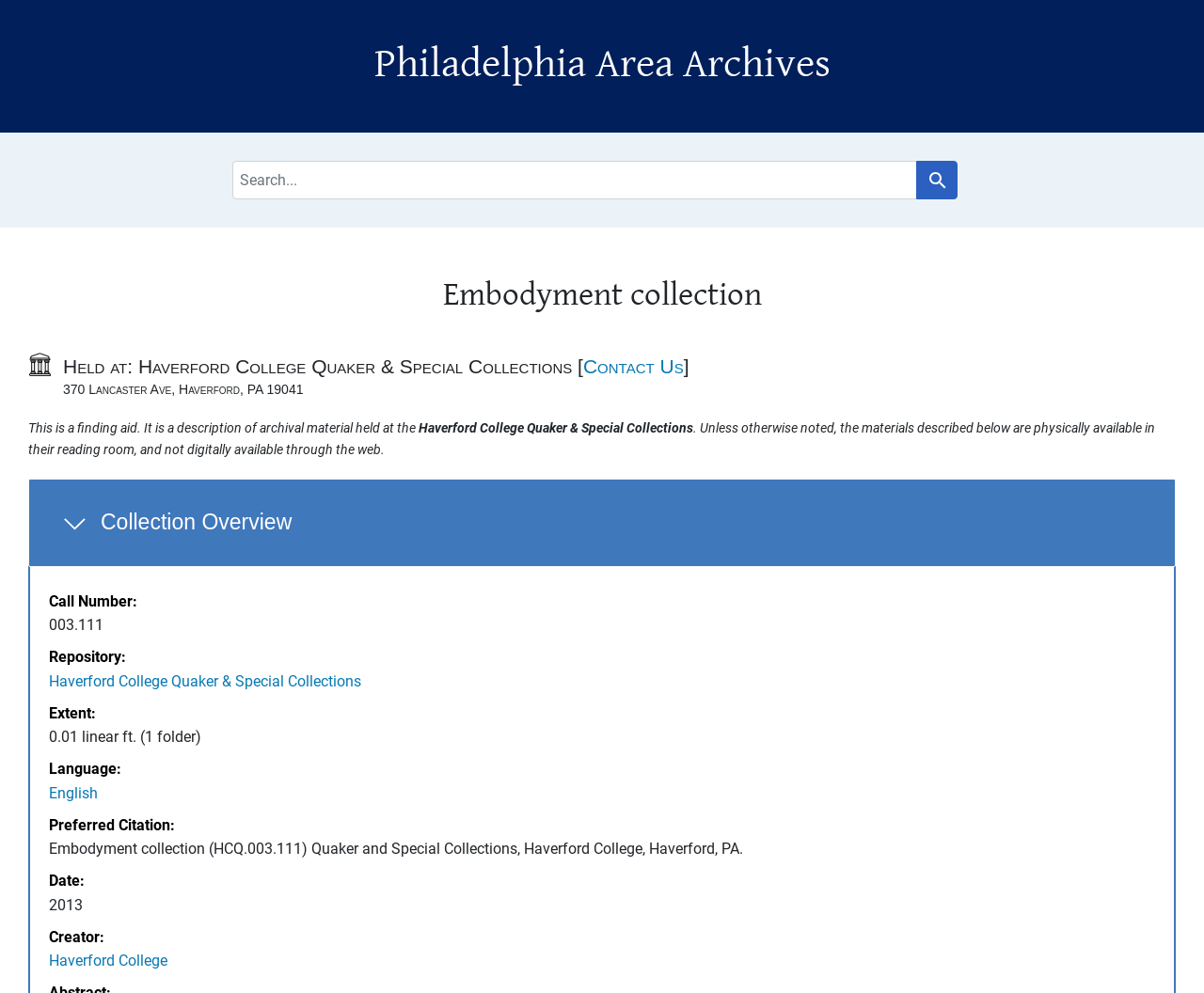Calculate the bounding box coordinates for the UI element based on the following description: "Skip to main content". Ensure the coordinates are four float numbers between 0 and 1, i.e., [left, top, right, bottom].

[0.008, 0.005, 0.065, 0.014]